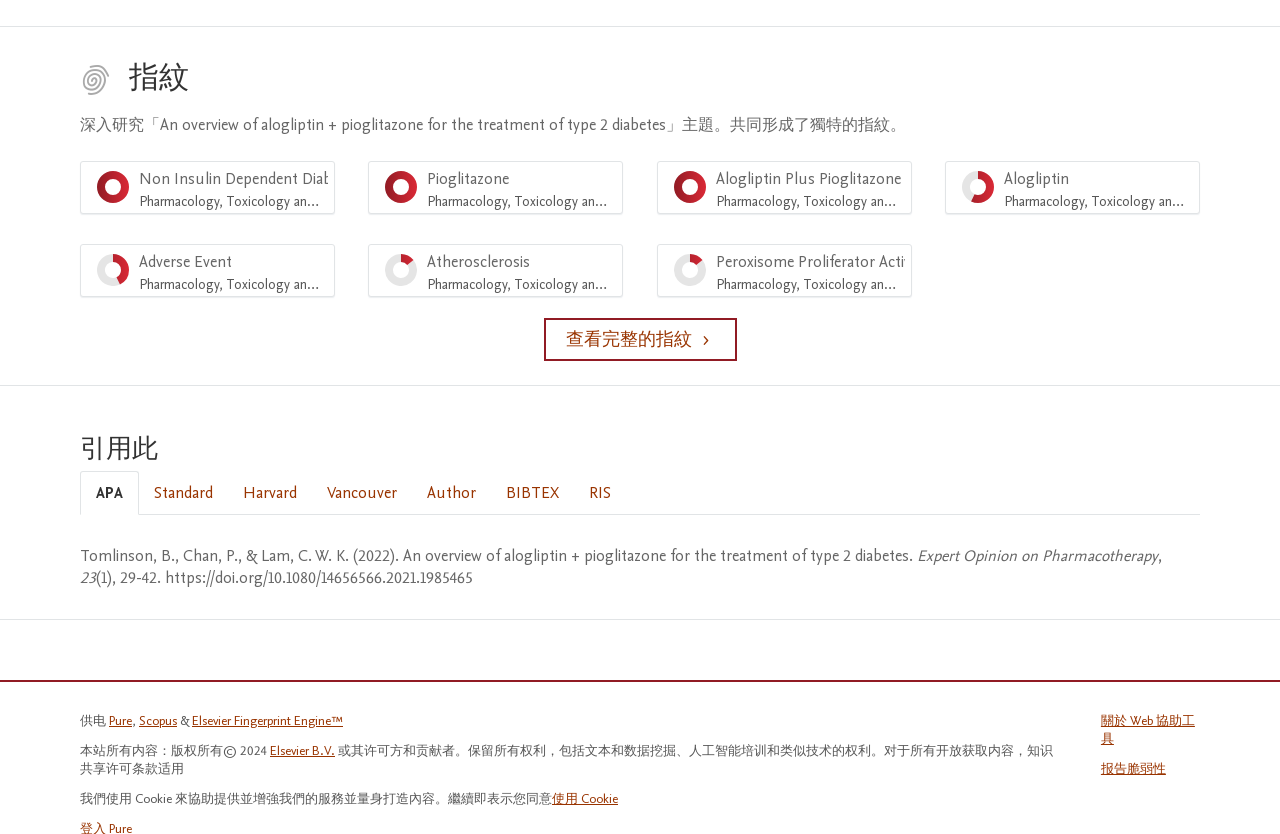What is the publisher of the research paper?
Carefully examine the image and provide a detailed answer to the question.

The publisher of the research paper is Elsevier, which is mentioned in the footer section of the webpage, along with the copyright information.